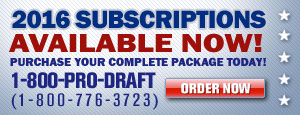Examine the image and give a thorough answer to the following question:
What is the color of the accents on the order button?

The order button is designed to capture attention and encourage immediate engagement, and the red accents on it serve to draw the viewer's eye to the call to action. The use of red creates a sense of urgency and importance, prompting the viewer to take action.